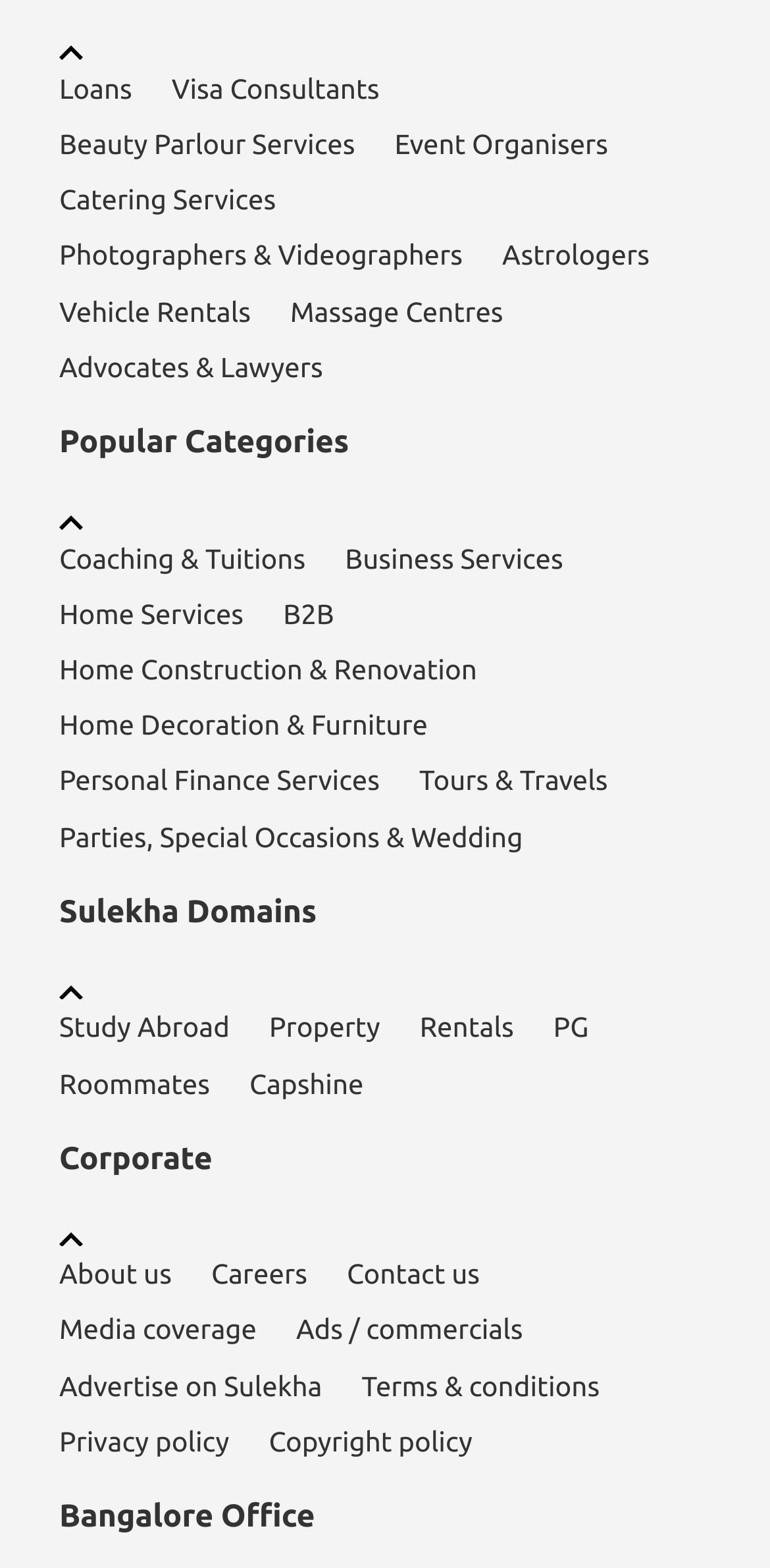Find and provide the bounding box coordinates for the UI element described with: "Property".

[0.349, 0.638, 0.494, 0.673]